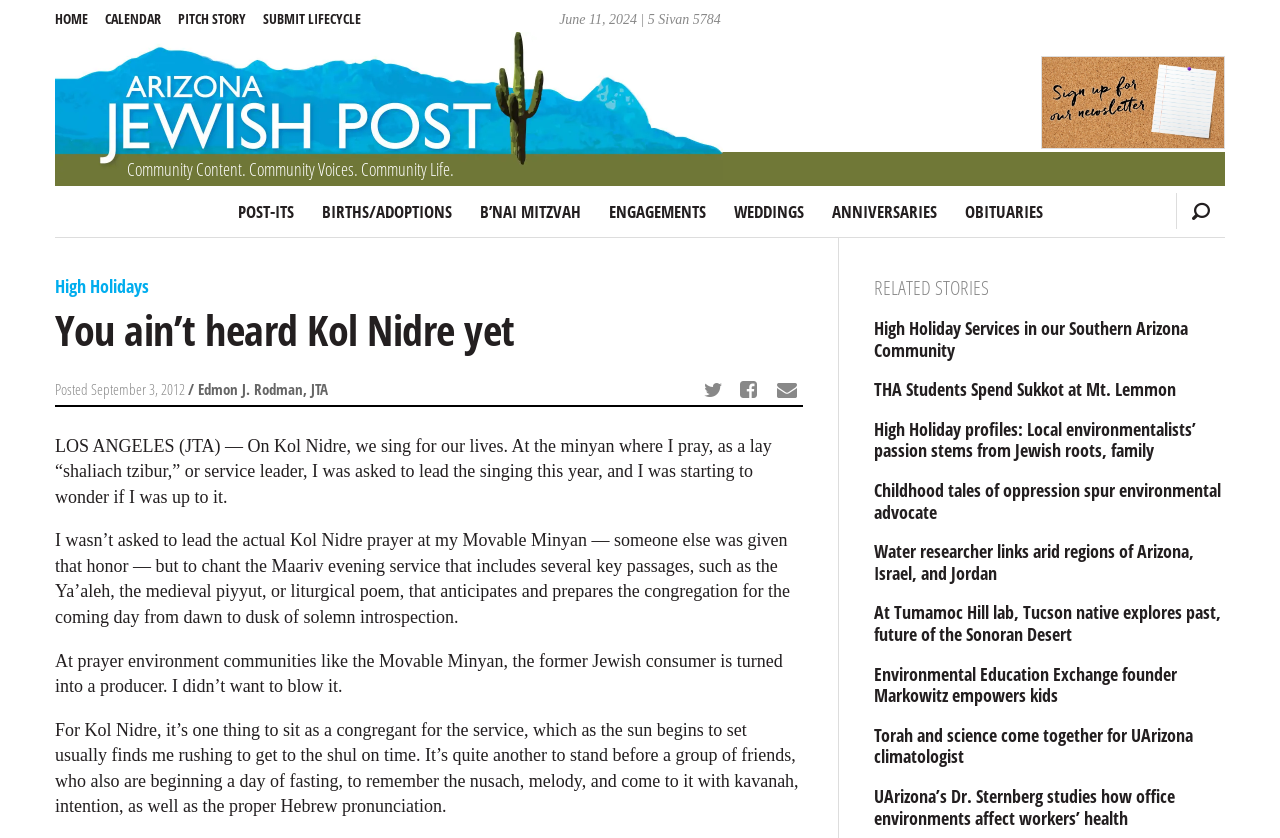Identify the bounding box coordinates for the UI element described as follows: "Submit Lifecycle". Ensure the coordinates are four float numbers between 0 and 1, formatted as [left, top, right, bottom].

[0.205, 0.0, 0.293, 0.045]